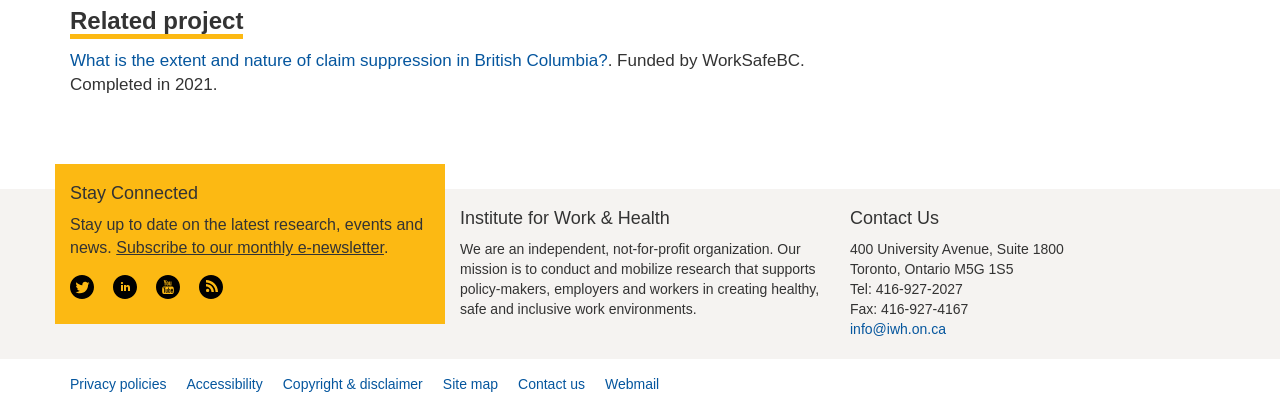Can you give a comprehensive explanation to the question given the content of the image?
What is the name of the organization?

The name of the organization can be found in the footer section of the webpage, where it is mentioned as 'Institute for Work & Health' with a heading element.